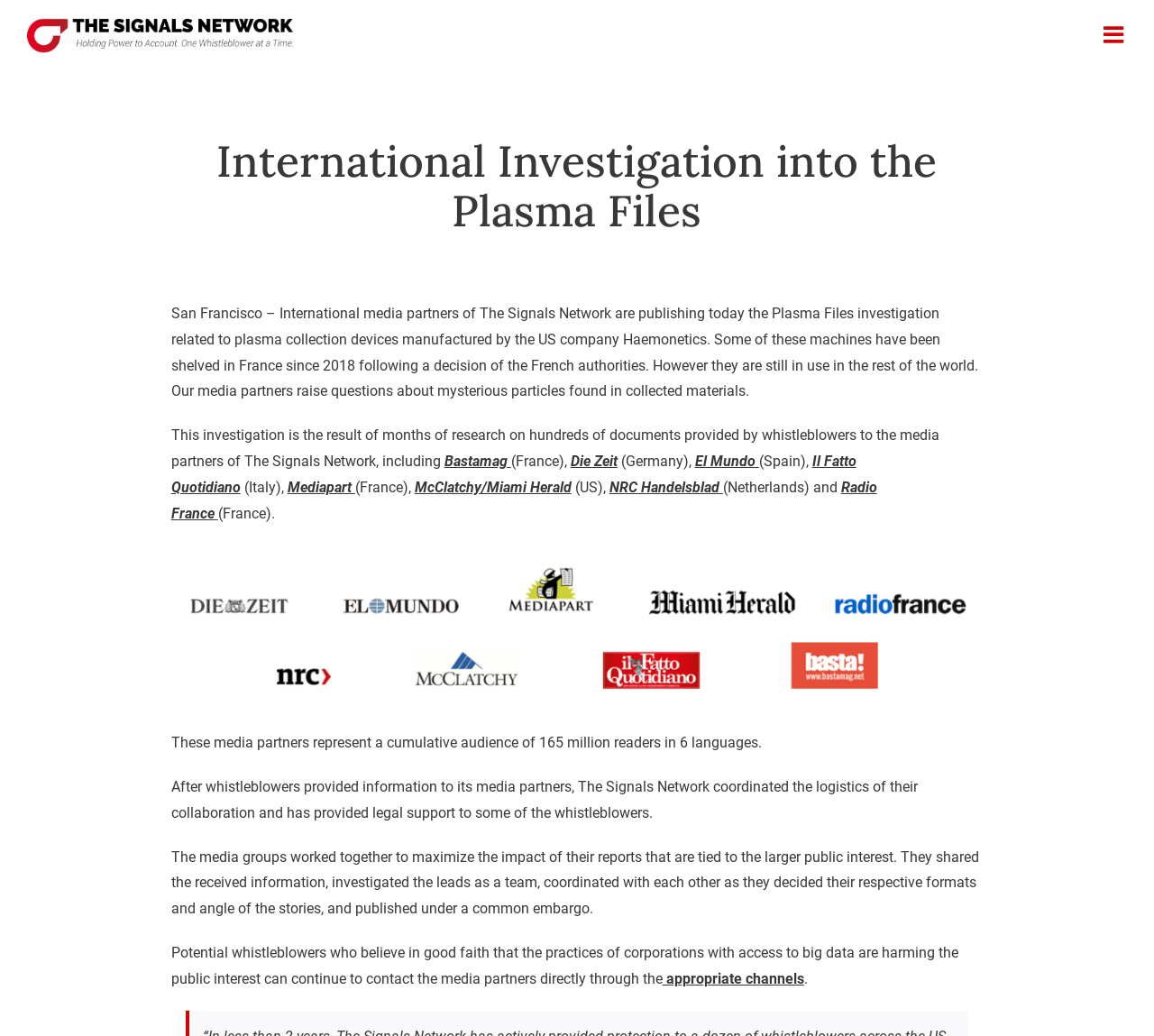Generate a comprehensive description of the contents of the webpage.

The webpage is about an international investigation into the Plasma Files, a scandal related to plasma collection devices manufactured by the US company Haemonetics. At the top left corner, there is a logo of The Signals Network, and at the top right corner, there is a toggle button for the mobile menu. 

Below the logo, there is a heading that reads "International Investigation into the Plasma Files". Following this heading, there is a block of text that explains the investigation, mentioning that some of these machines have been shelved in France since 2018 but are still in use in the rest of the world. The text also raises questions about mysterious particles found in collected materials.

The investigation is the result of months of research on hundreds of documents provided by whistleblowers to the media partners of The Signals Network. The media partners involved in the investigation are listed, including Bastamag from France, Die Zeit from Germany, El Mundo from Spain, Il Fatto Quotidiano from Italy, Mediapart from France, McClatchy/Miami Herald from the US, NRC Handelsblad from the Netherlands, and Radio France from France.

Below the list of media partners, there is a figure, likely an image related to the investigation. Following the figure, there is a block of text that explains the scope of the investigation, mentioning that the media partners represent a cumulative audience of 165 million readers in 6 languages.

The webpage also explains the role of The Signals Network in coordinating the logistics of the collaboration and providing legal support to some of the whistleblowers. The media groups worked together to maximize the impact of their reports, sharing information, investigating leads, and publishing under a common embargo.

Finally, the webpage invites potential whistleblowers who believe that the practices of corporations with access to big data are harming the public interest to contact the media partners directly through the appropriate channels.